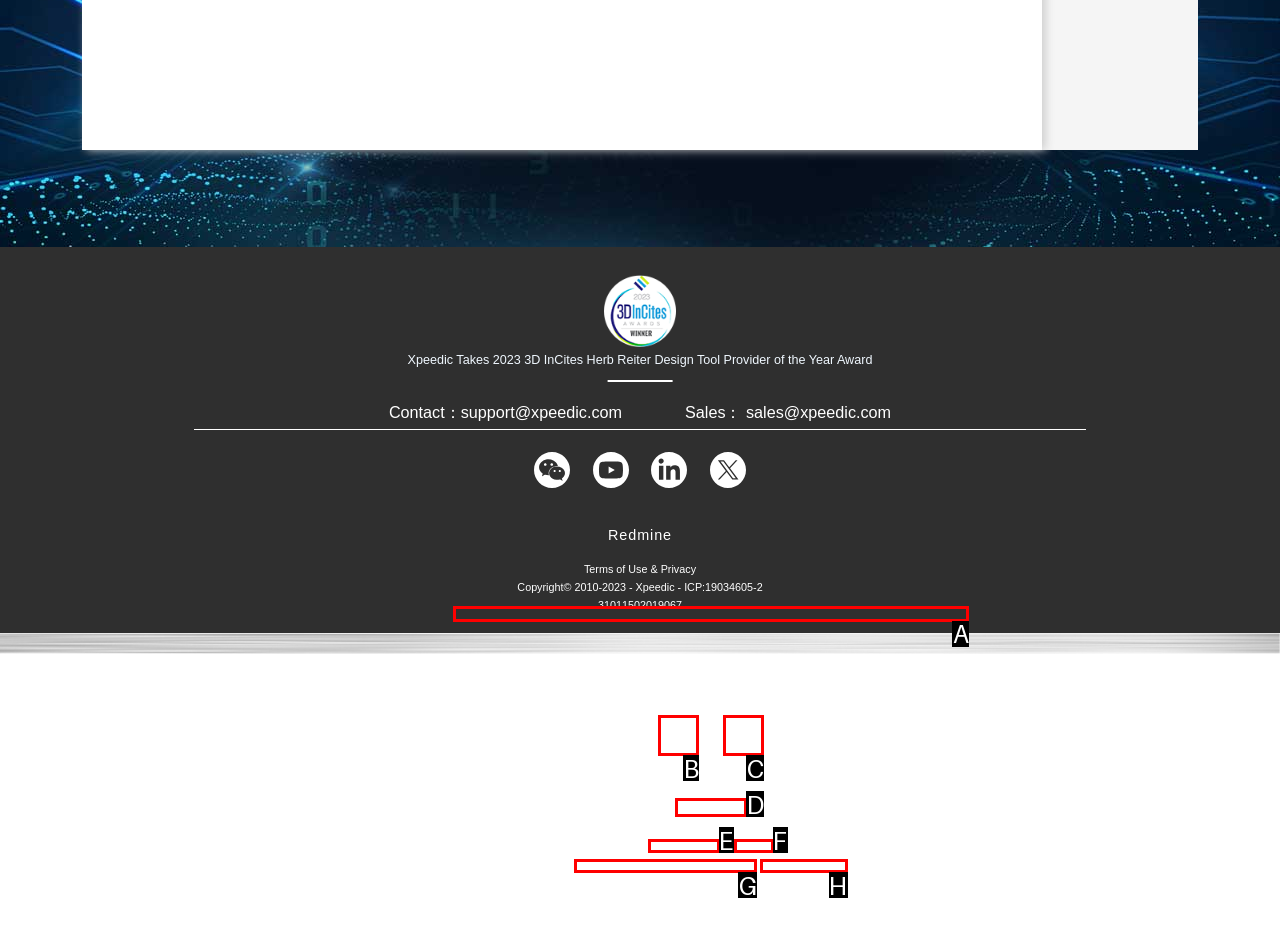Look at the highlighted elements in the screenshot and tell me which letter corresponds to the task: Read news about Xpeedic award.

A